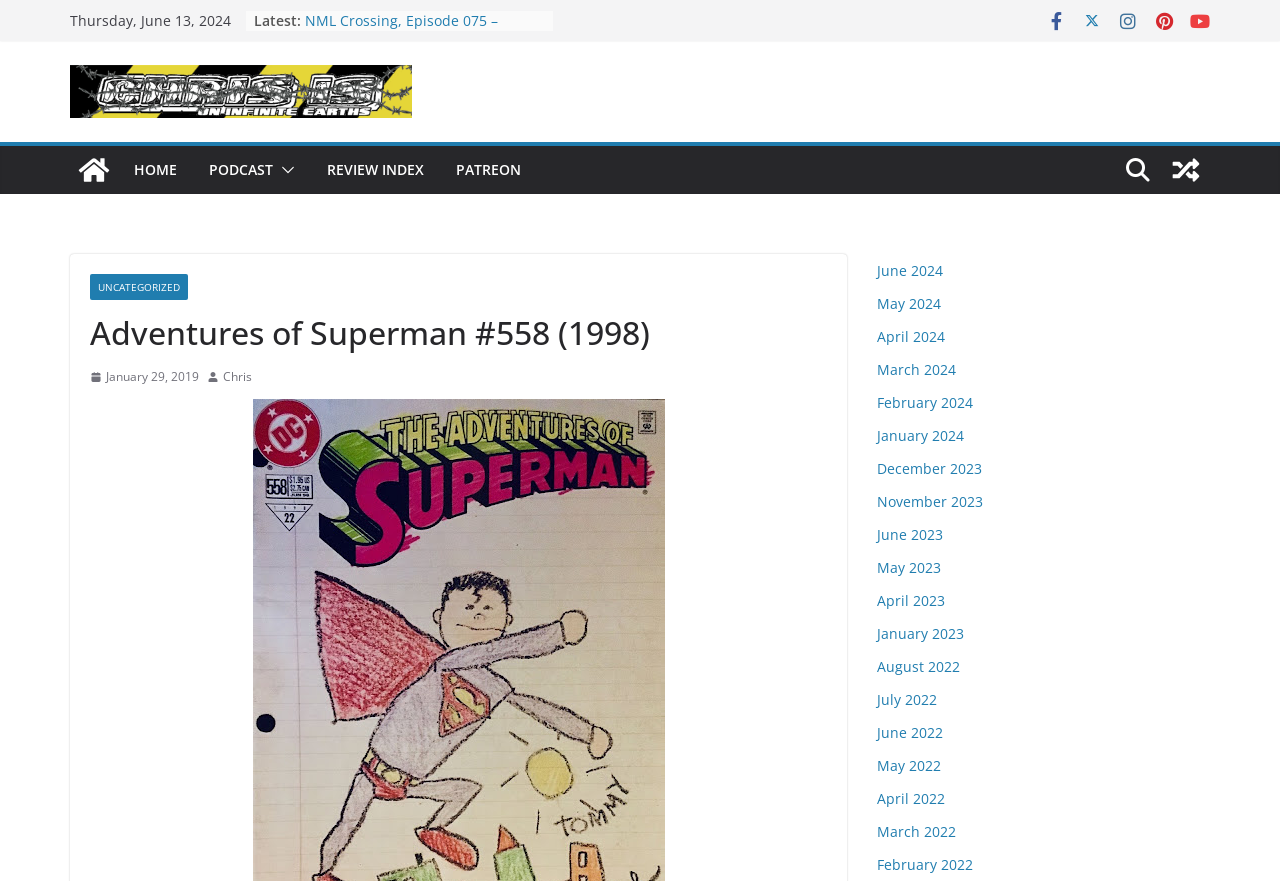Identify the coordinates of the bounding box for the element described below: "June 2024". Return the coordinates as four float numbers between 0 and 1: [left, top, right, bottom].

[0.685, 0.296, 0.737, 0.318]